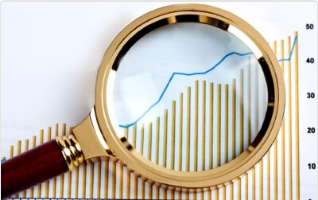Provide a one-word or short-phrase response to the question:
What is the purpose of the magnifying glass in the image?

To emphasize detail